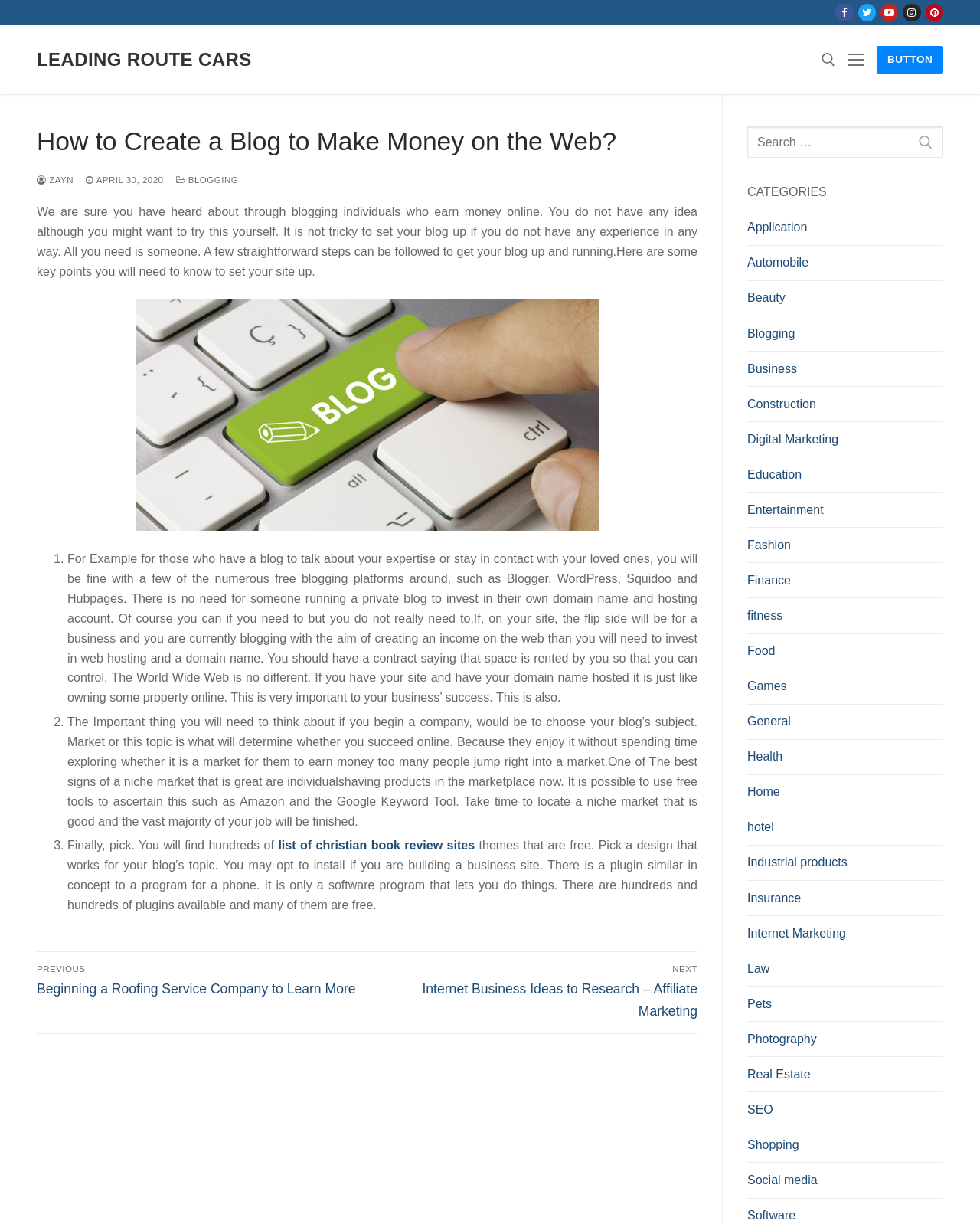Determine the bounding box coordinates (top-left x, top-left y, bottom-right x, bottom-right y) of the UI element described in the following text: Smartly.io

None